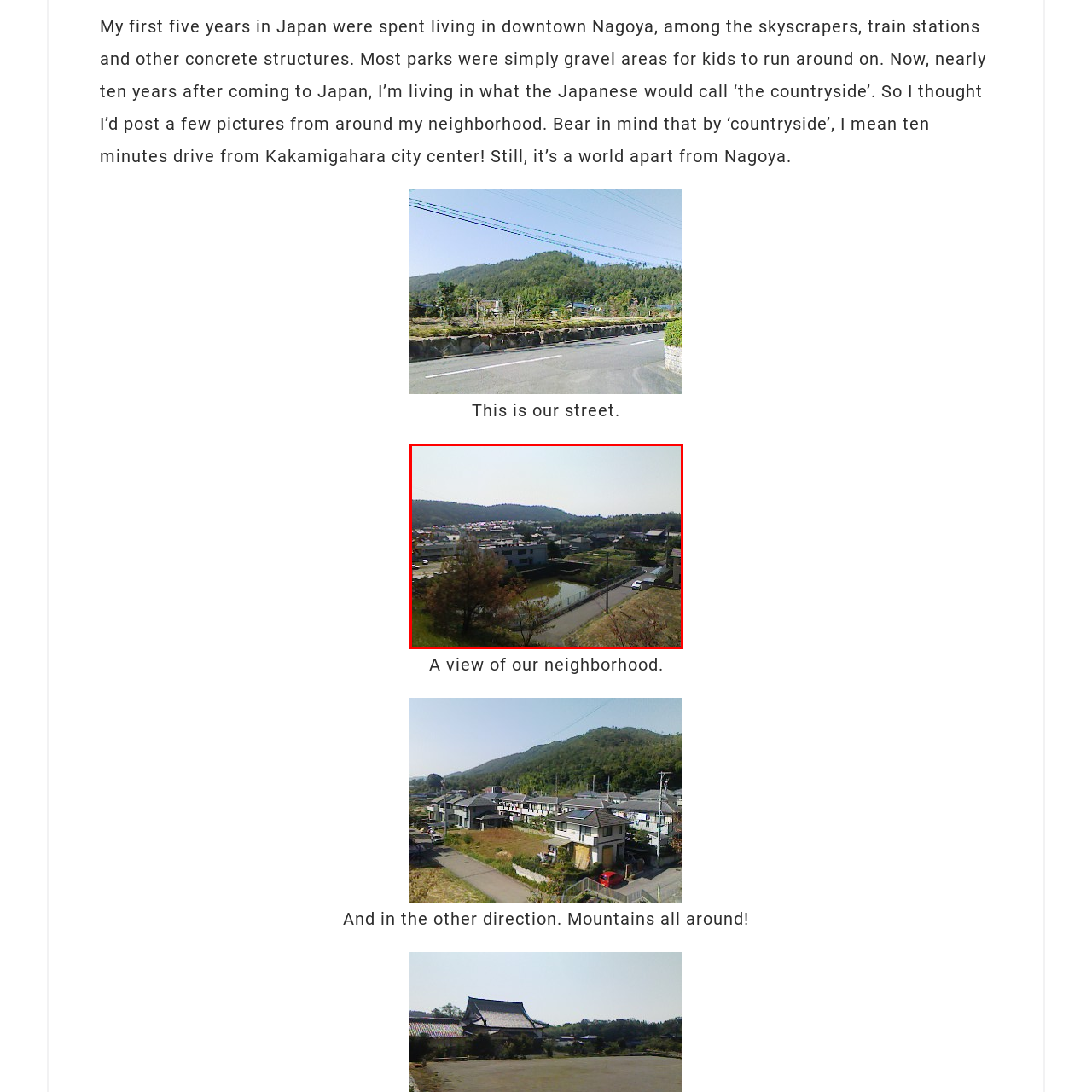Describe extensively the image content marked by the red bounding box.

This image provides a serene view of the surrounding neighborhood, capturing the essence of rural life in Japan. In the foreground, a tranquil pond reflects the clear sky, while gentle slopes lead to a backdrop of lush green hills. The layout of the area reveals a mix of traditional and modern houses, exemplifying the unique blend of architectural styles prevalent in Japanese countryside settings. Dotting the landscape are patches of greenery and small trees, contributing to the peaceful ambiance. The image evokes a sense of calm, contrasting the hustle and bustle of downtown Nagoya, as described in the accompanying narrative about the photographer's experiences living between urban and rural environments.